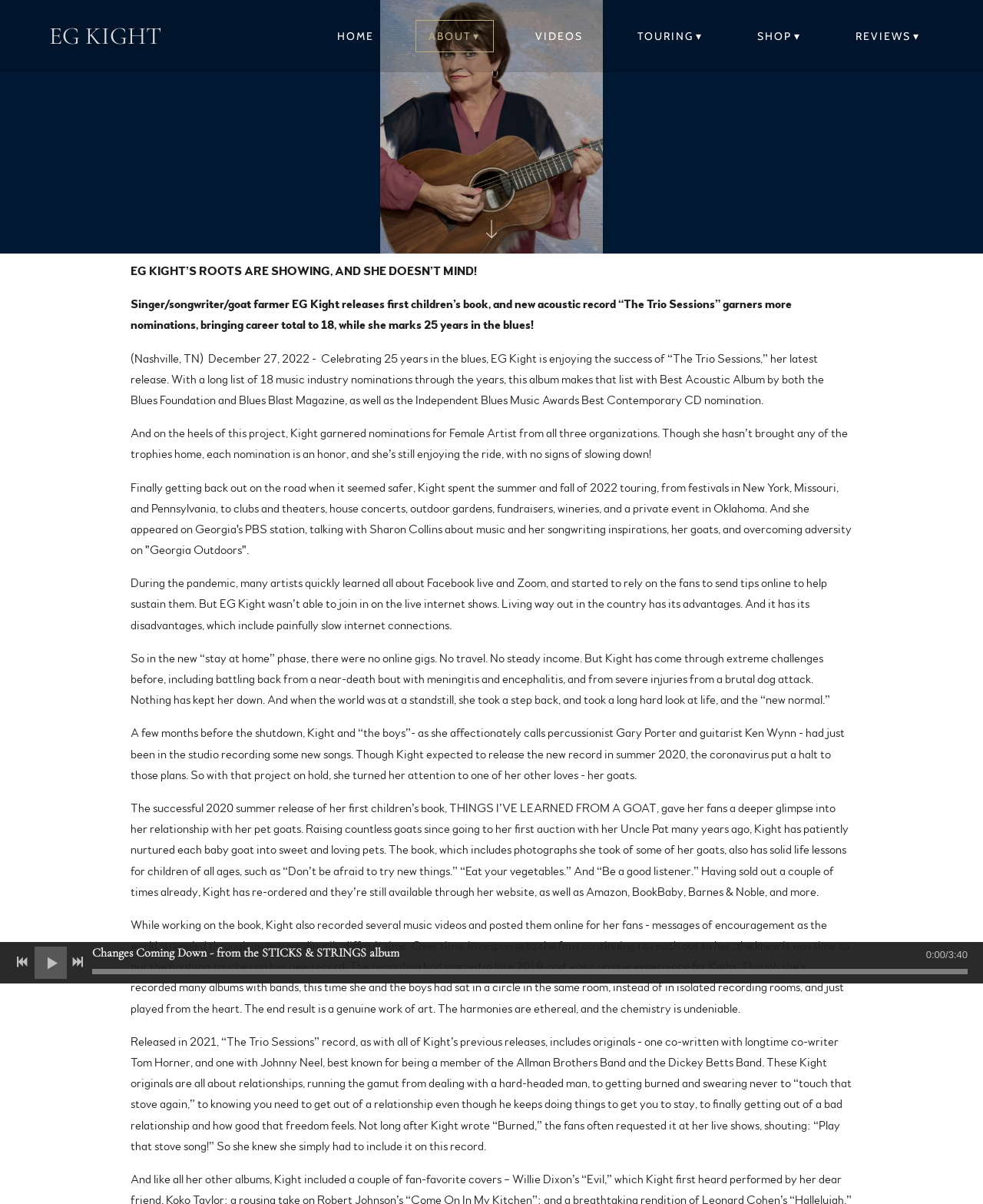Select the bounding box coordinates of the element I need to click to carry out the following instruction: "Click the HOME link".

[0.329, 0.016, 0.395, 0.043]